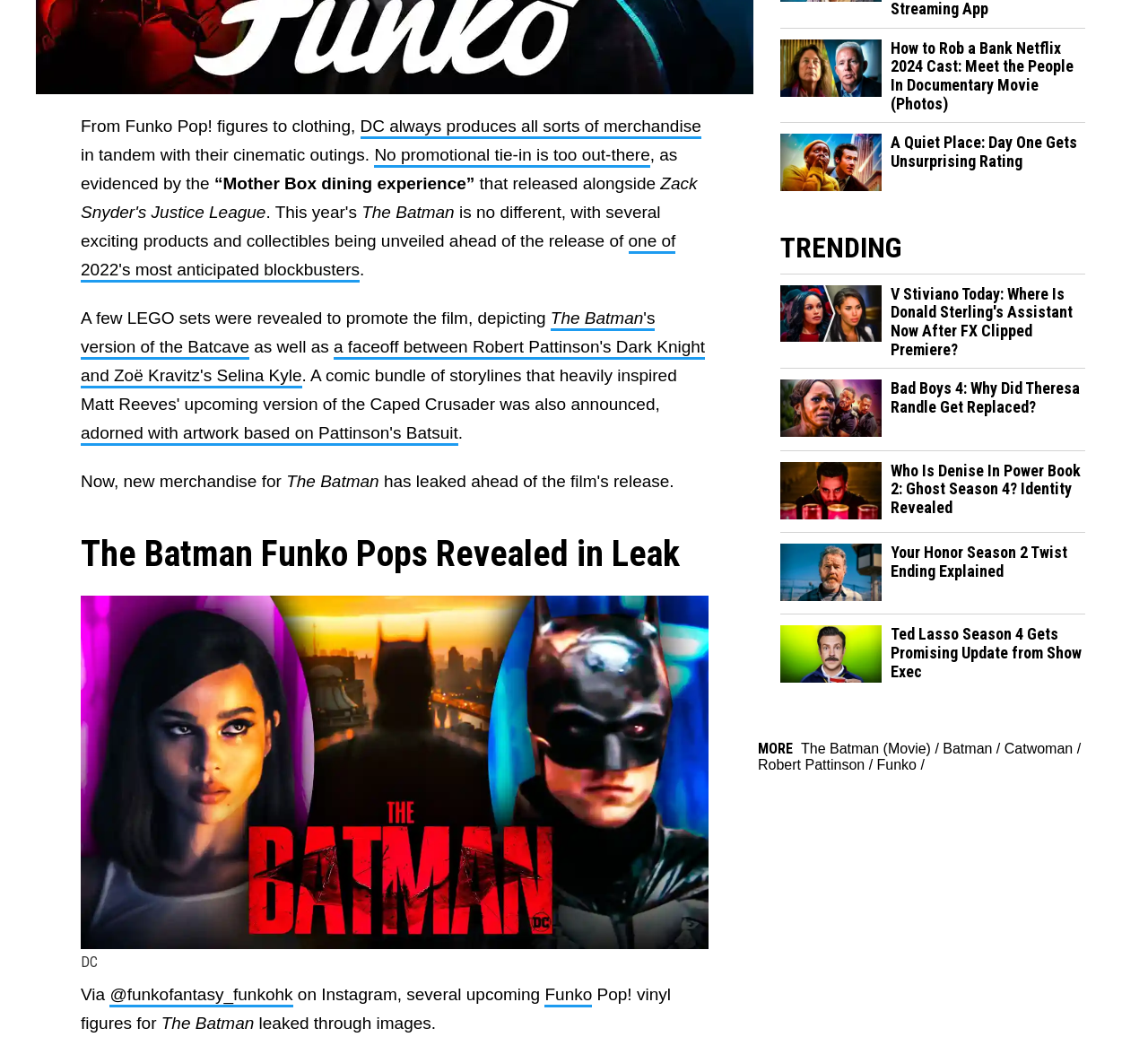Provide the bounding box coordinates of the UI element that matches the description: "Funko".

[0.764, 0.73, 0.798, 0.745]